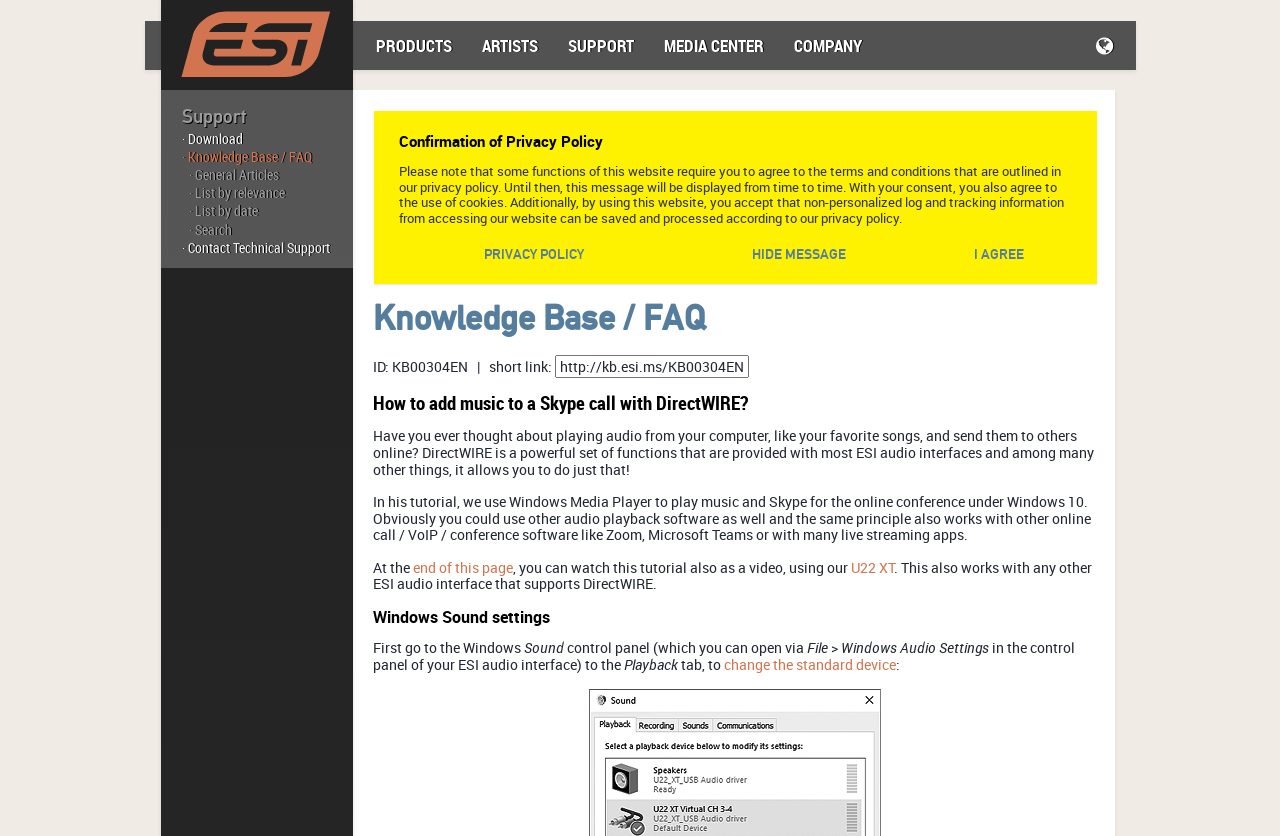Find and provide the bounding box coordinates for the UI element described with: "COMPANY".

[0.608, 0.025, 0.685, 0.084]